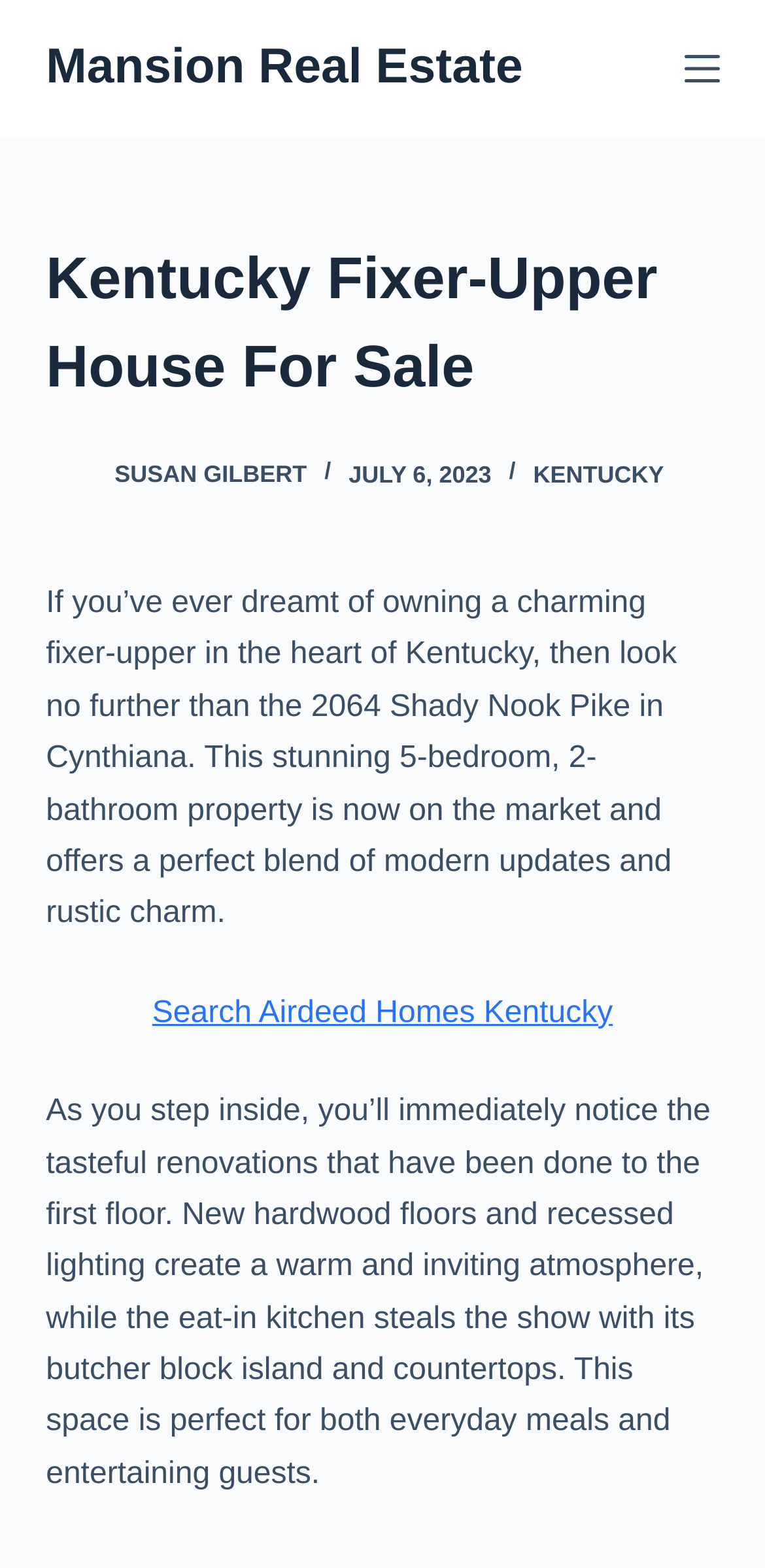Determine the main text heading of the webpage and provide its content.

Kentucky Fixer-Upper House For Sale